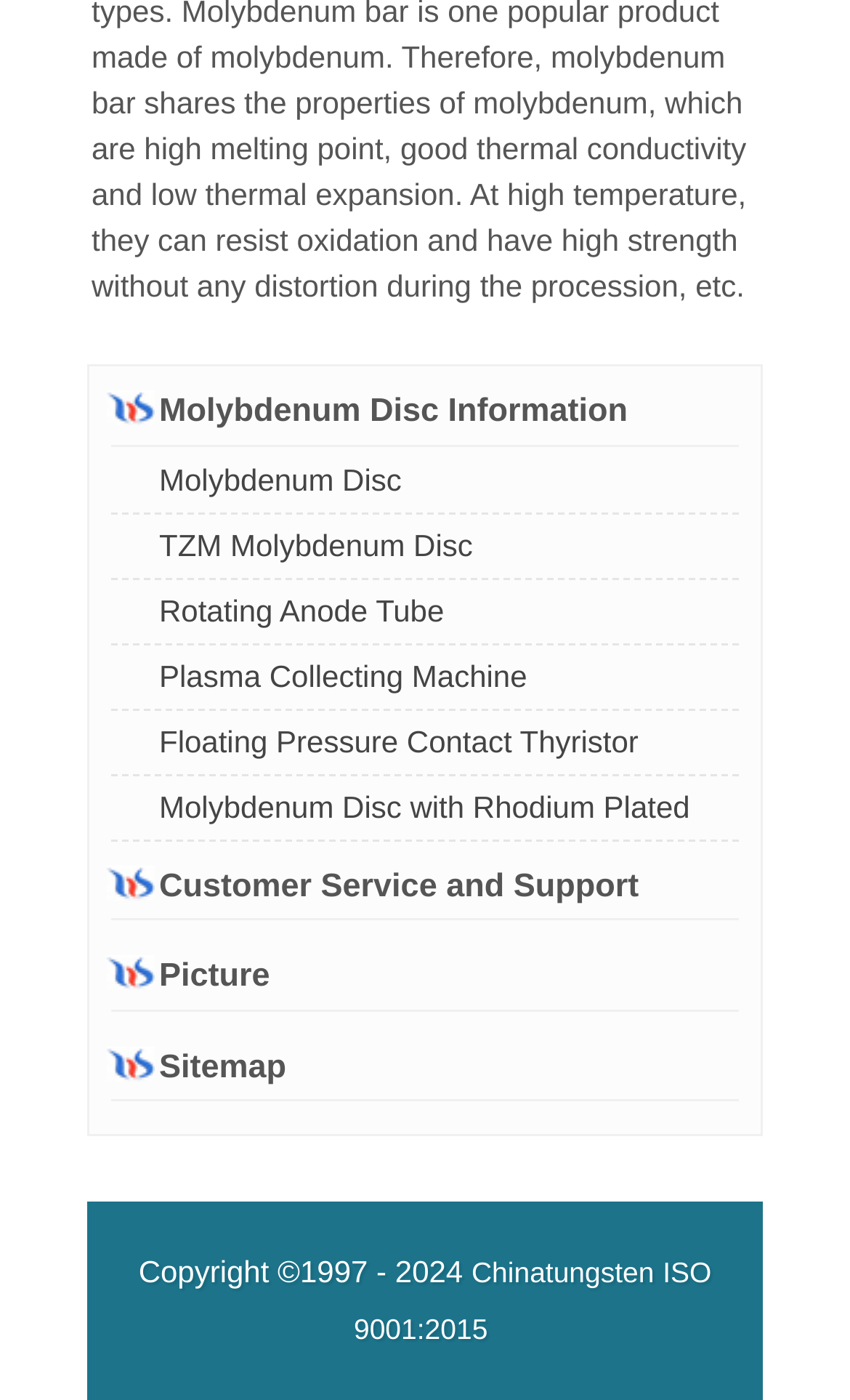Find the bounding box coordinates of the element's region that should be clicked in order to follow the given instruction: "Access sitemap". The coordinates should consist of four float numbers between 0 and 1, i.e., [left, top, right, bottom].

[0.131, 0.749, 0.337, 0.776]